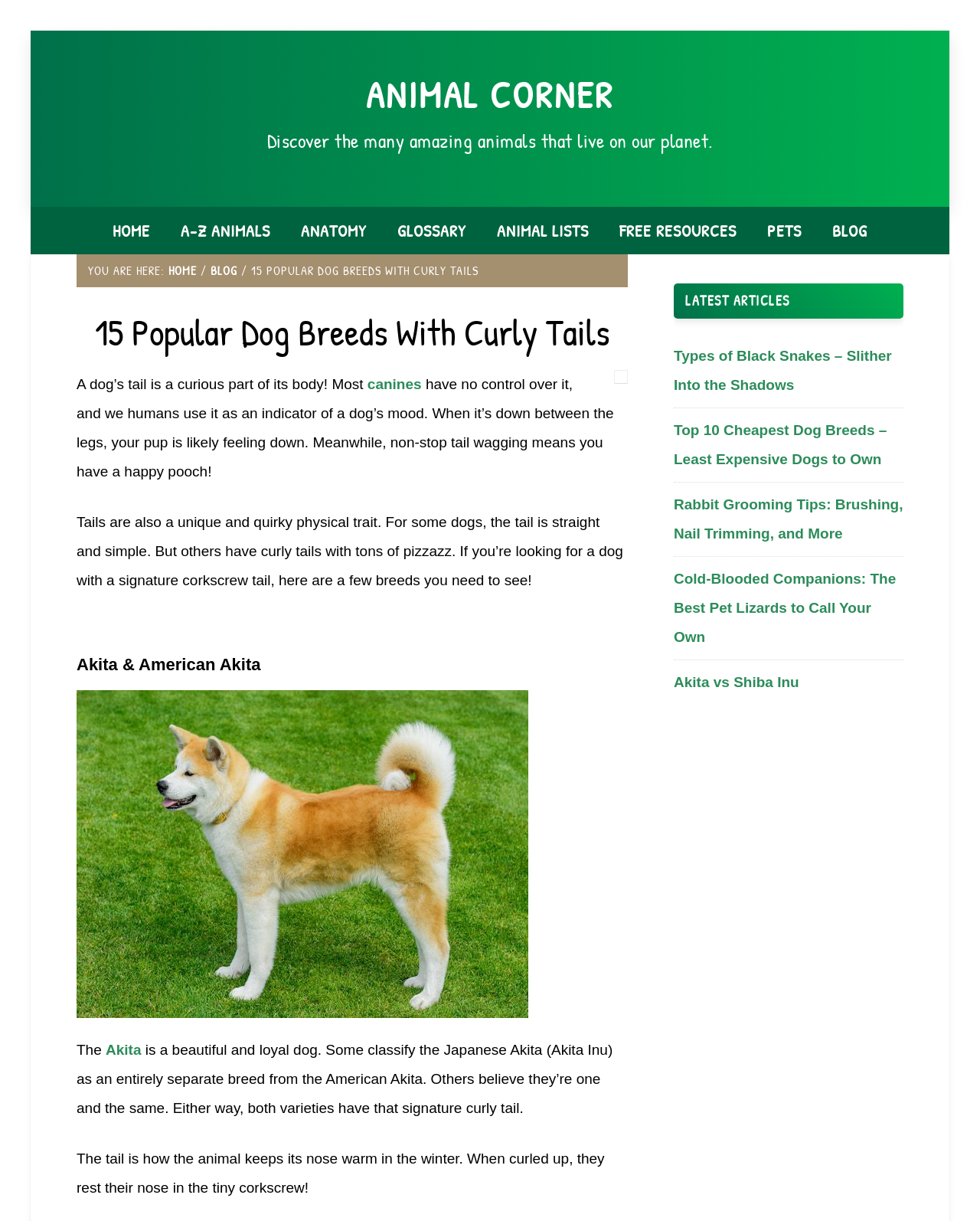What is unique about the Akita breed's tail?
Refer to the image and give a detailed answer to the question.

The webpage mentions that the Akita breed has a signature curly tail, which is a unique and quirky physical trait. The tail is also used to keep the nose warm in the winter by curling up and resting the nose in the tiny corkscrew.